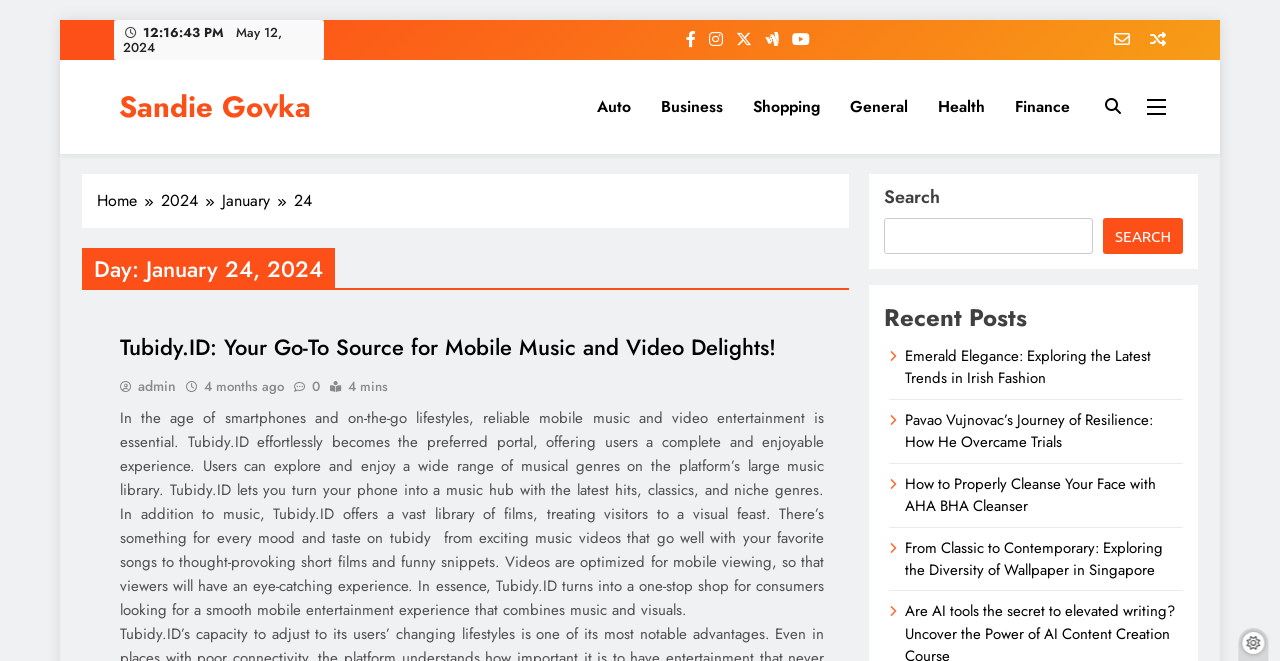Generate the text content of the main heading of the webpage.

Day: January 24, 2024